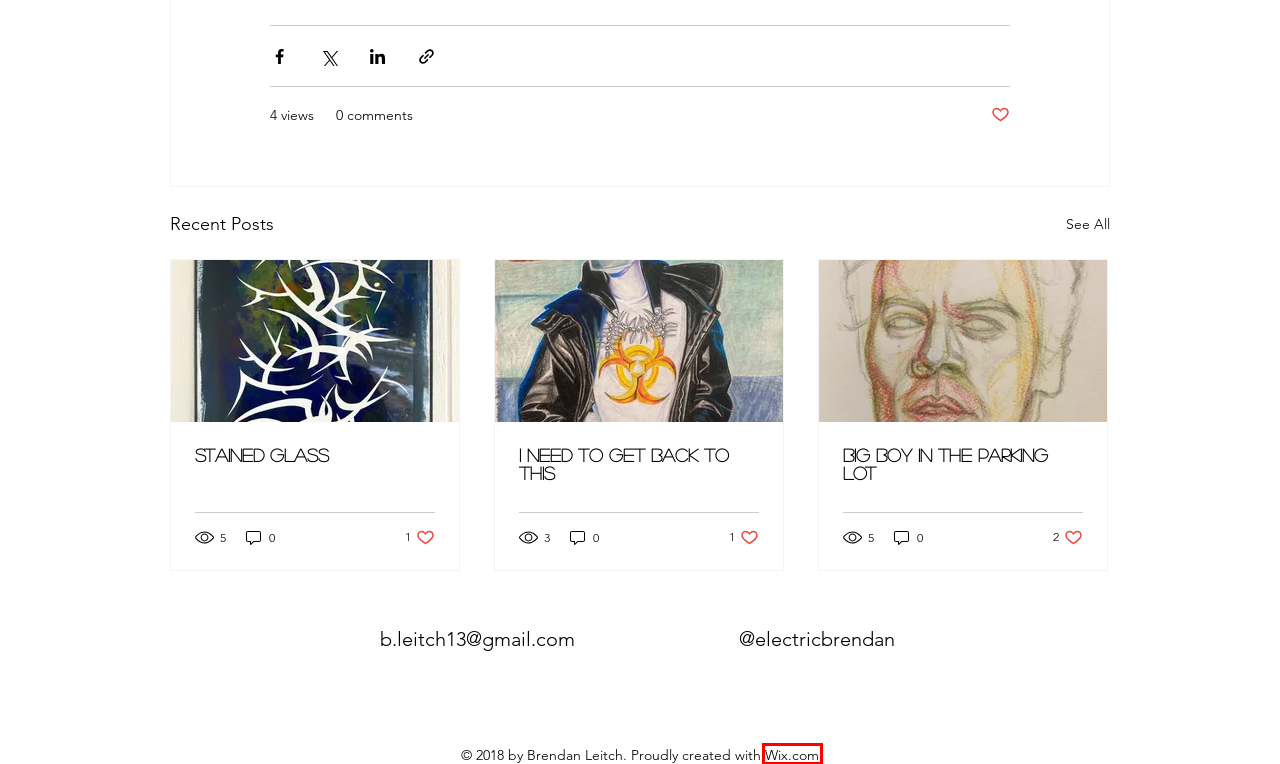A screenshot of a webpage is given with a red bounding box around a UI element. Choose the description that best matches the new webpage shown after clicking the element within the red bounding box. Here are the candidates:
A. Blog | Artbybrendan
B. Website Builder - Create a Free Website Today | Wix.com
C. Members | Artbybrendan
D. Big boy in the parking lot
E. Stained glass
F. Info | Artbybrendan
G. Store | Artbybrendan
H. I need to get back to this

B